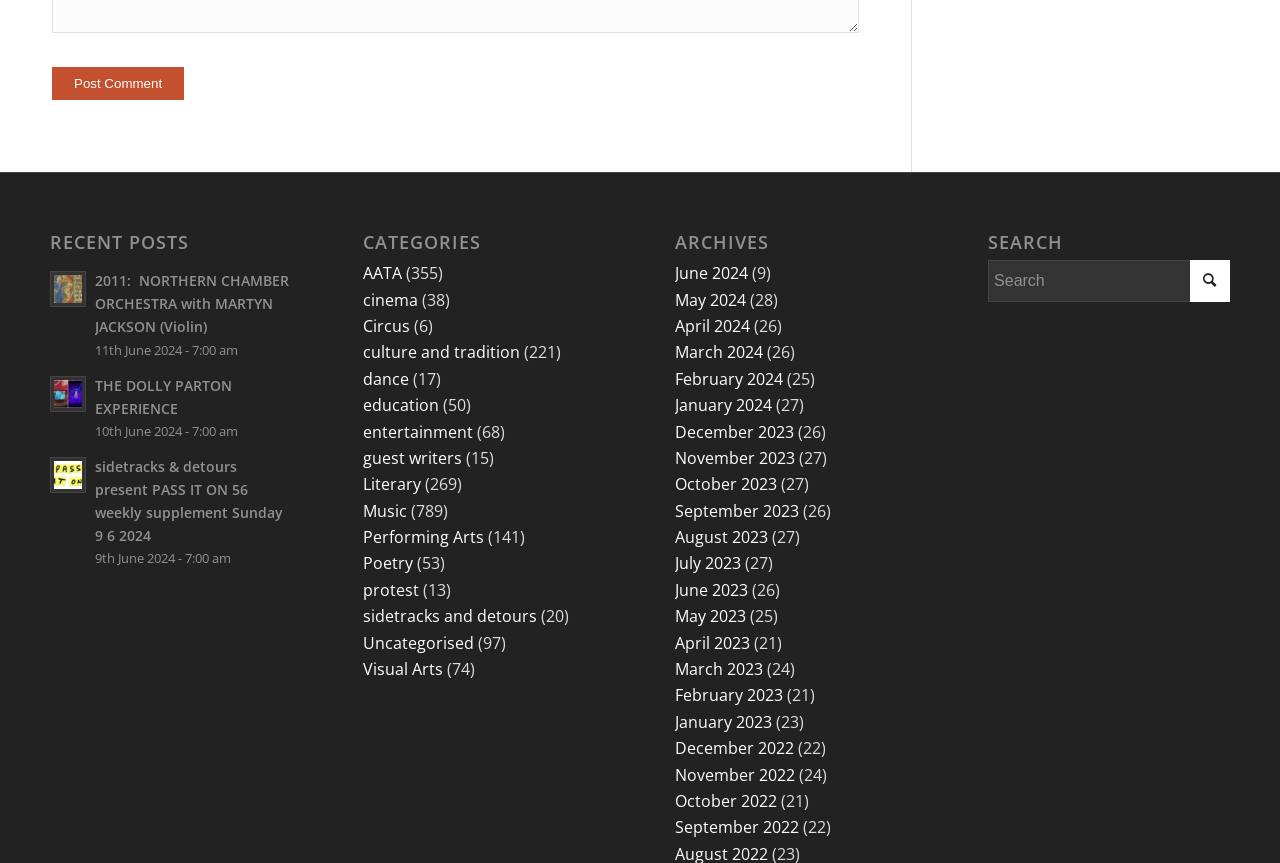Find the bounding box coordinates of the element to click in order to complete this instruction: "Search for something". The bounding box coordinates must be four float numbers between 0 and 1, denoted as [left, top, right, bottom].

None